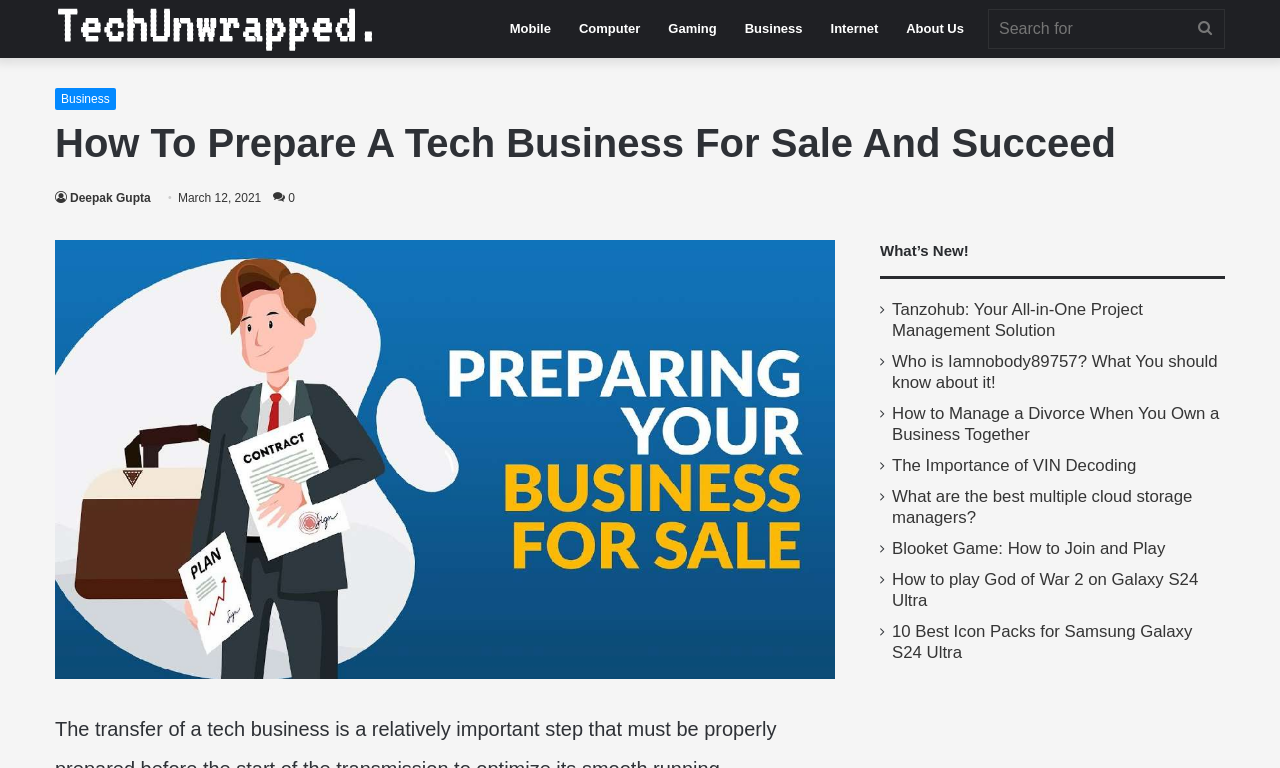Please answer the following question using a single word or phrase: 
What is the title of the featured article?

How To Prepare A Tech Business For Sale And Succeed